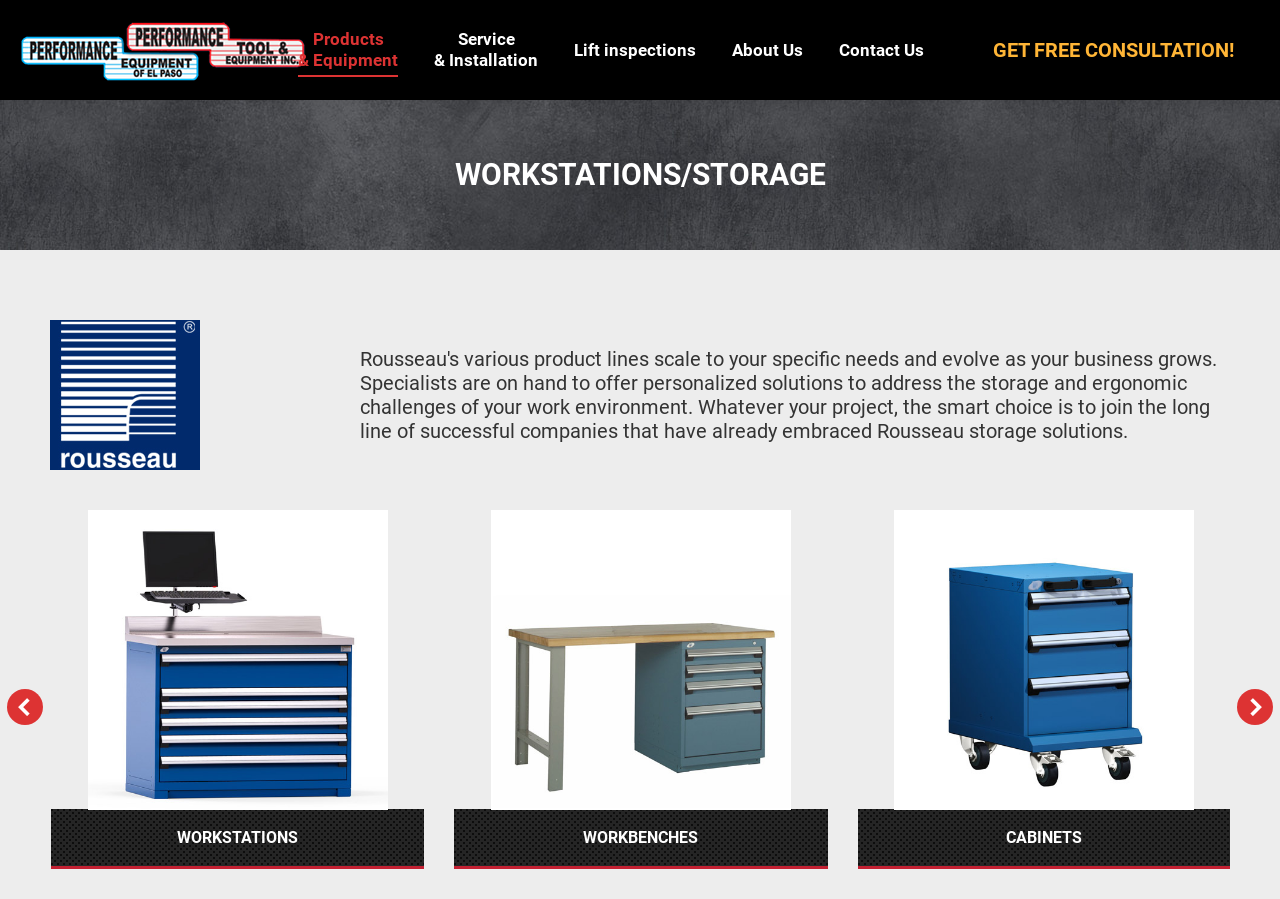Specify the bounding box coordinates of the area to click in order to follow the given instruction: "View Rousseau's storage solutions."

[0.281, 0.386, 0.961, 0.493]